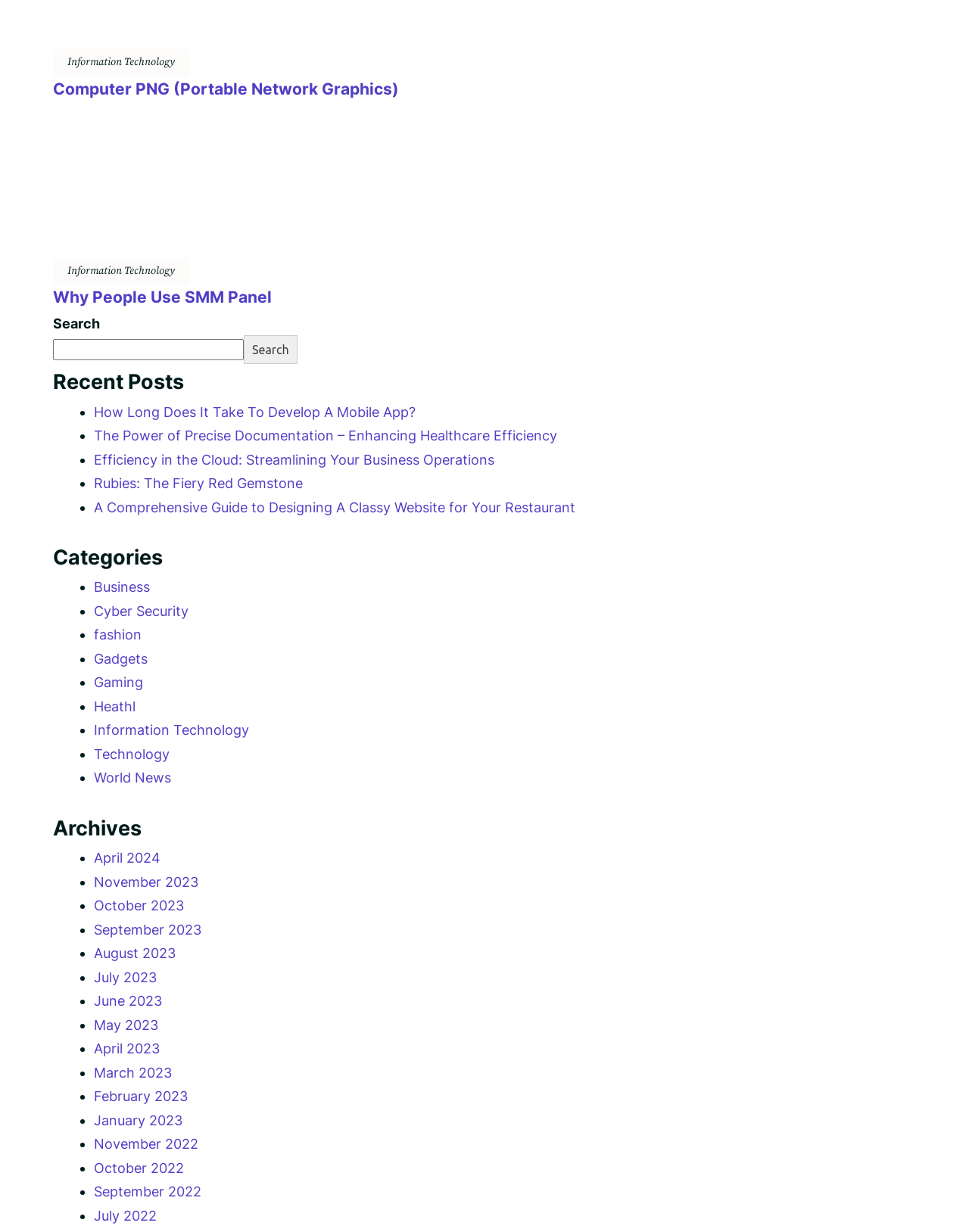Locate the bounding box of the user interface element based on this description: "Rubies: The Fiery Red Gemstone".

[0.097, 0.386, 0.312, 0.399]